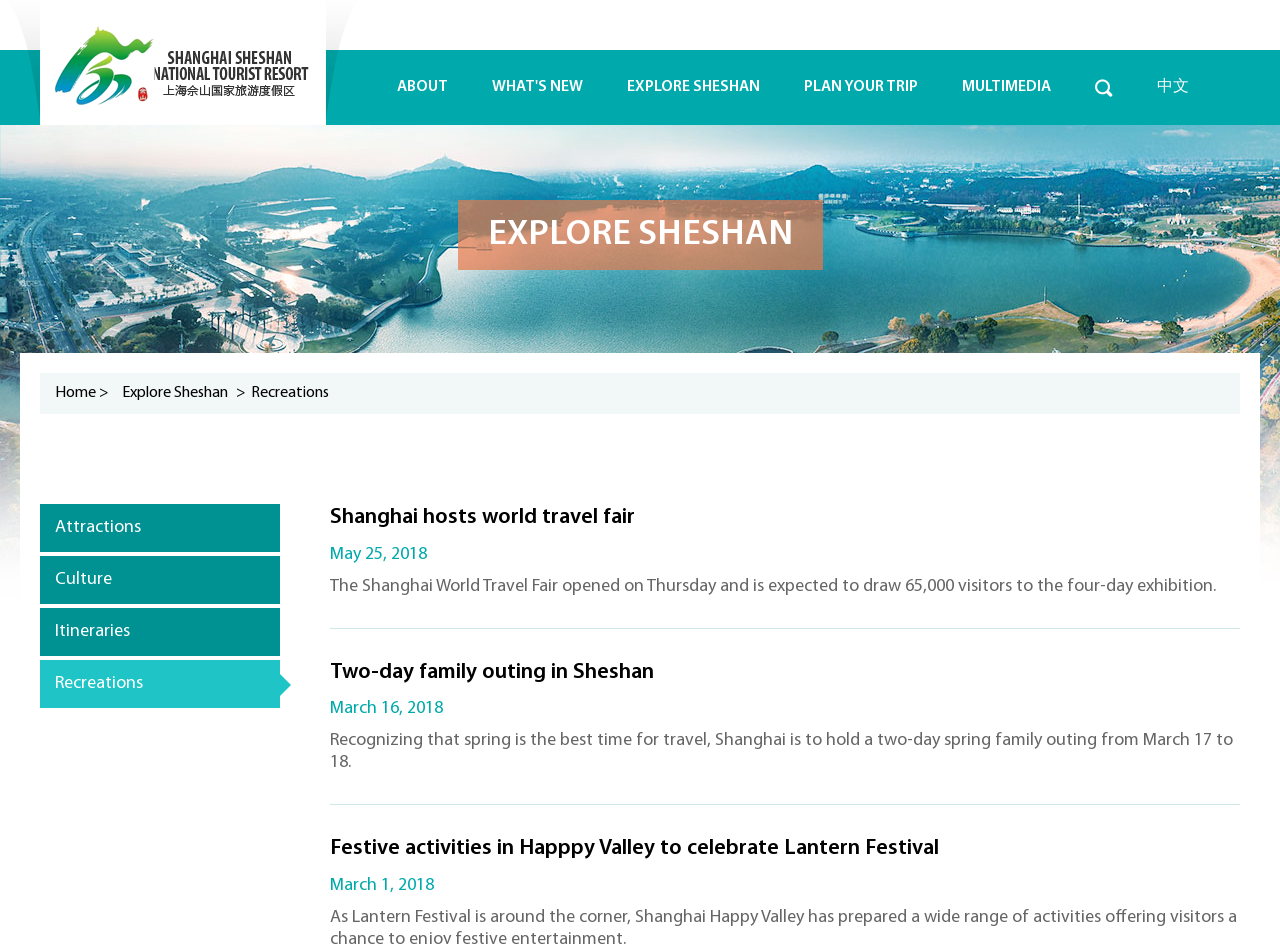What is being celebrated in Happy Valley?
Answer the question with as much detail as possible.

The webpage has a heading 'Festive activities in Happpy Valley to celebrate Lantern Festival'. Therefore, the event being celebrated in Happy Valley is the Lantern Festival.